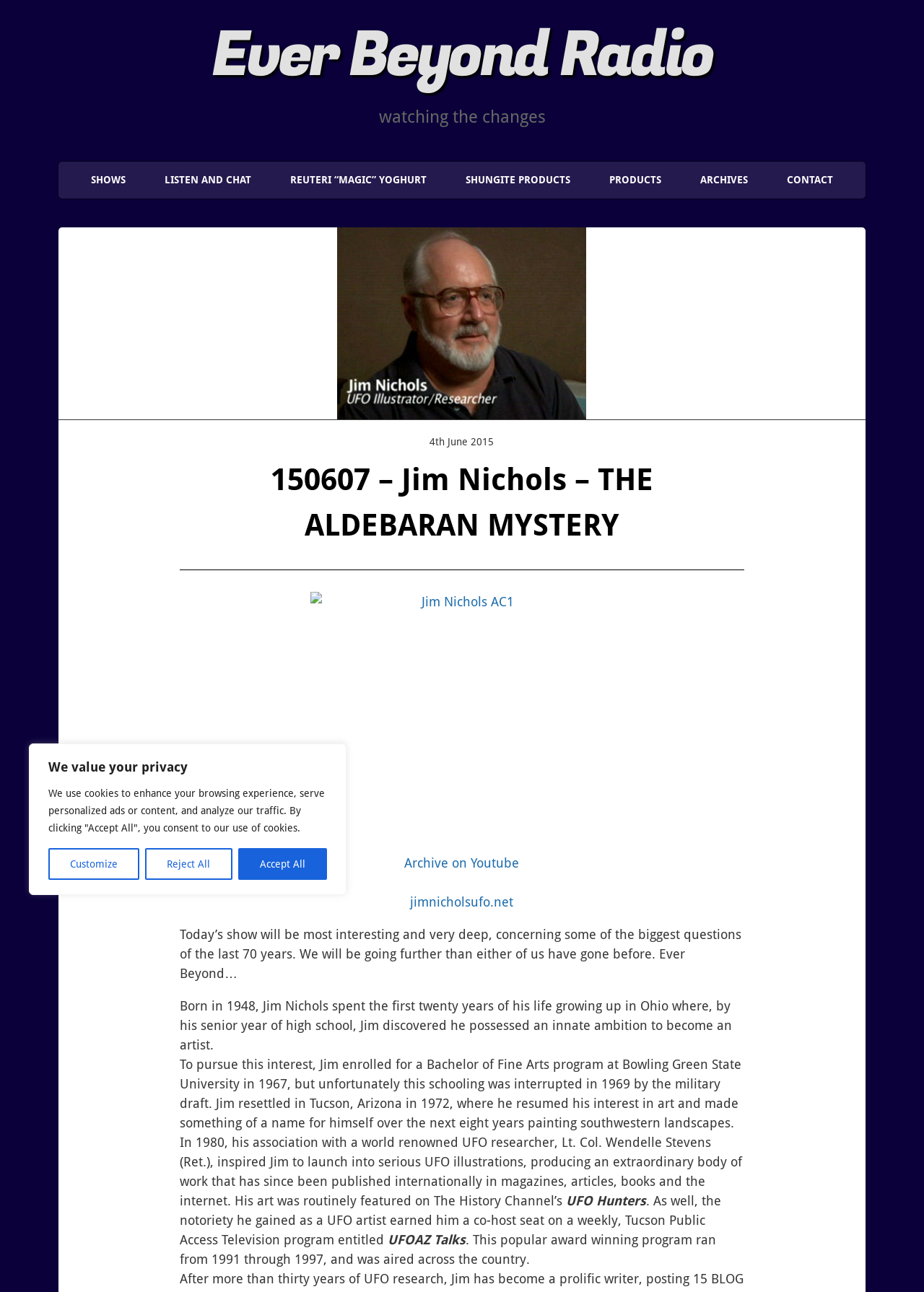Please pinpoint the bounding box coordinates for the region I should click to adhere to this instruction: "Visit the SHOWS page".

[0.079, 0.125, 0.155, 0.154]